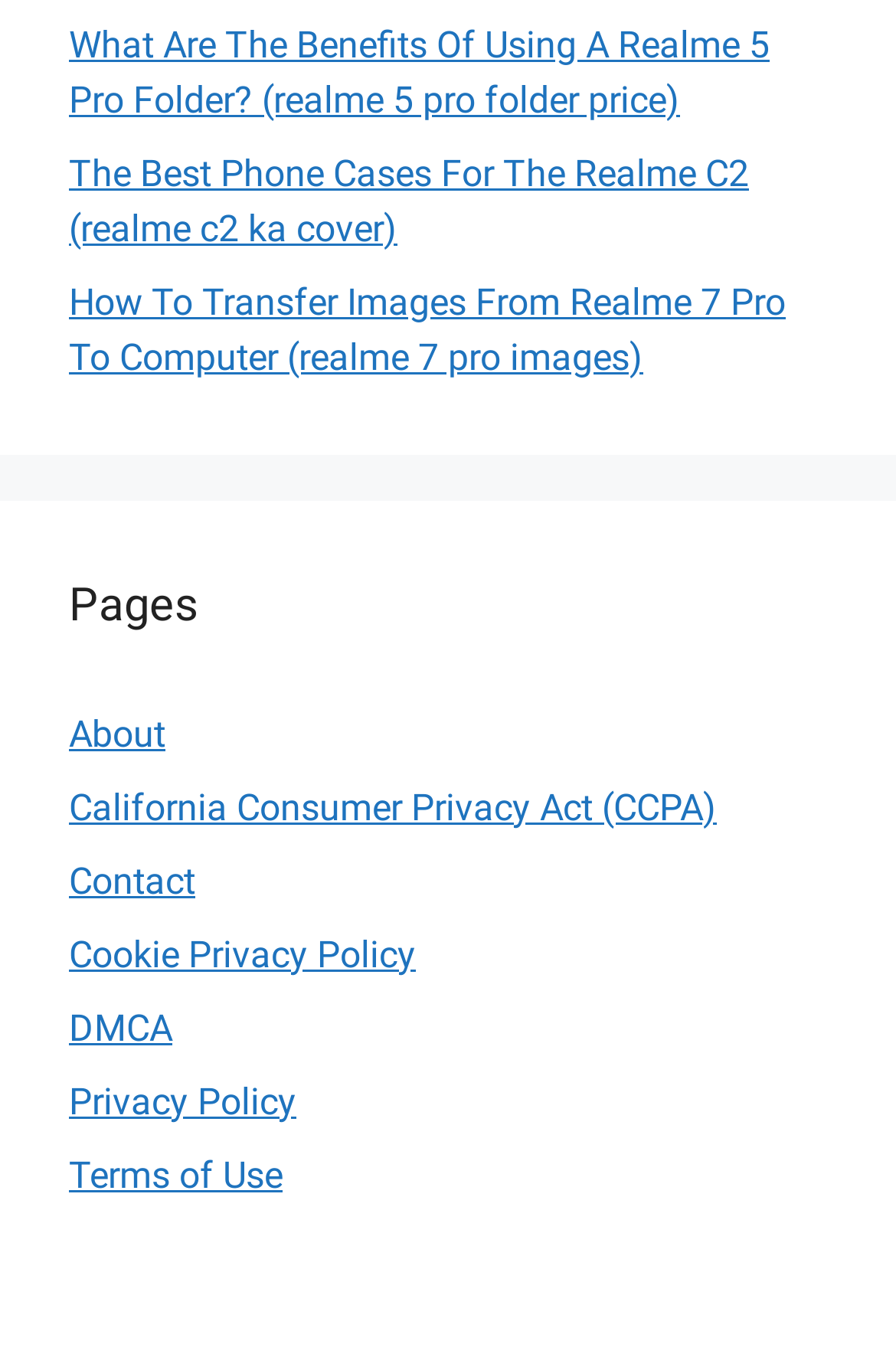Using the provided element description: "California Consumer Privacy Act (CCPA)", identify the bounding box coordinates. The coordinates should be four floats between 0 and 1 in the order [left, top, right, bottom].

[0.077, 0.58, 0.8, 0.612]